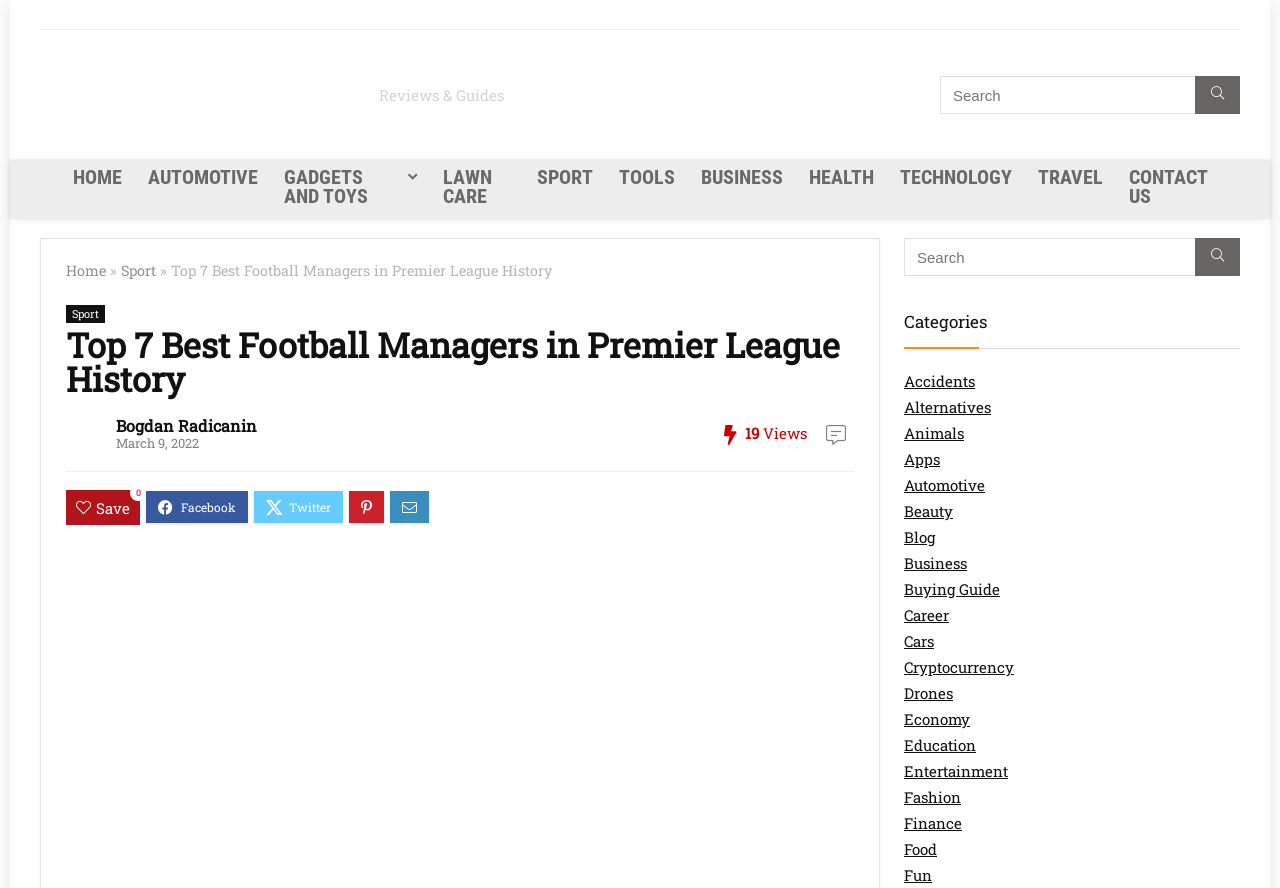Bounding box coordinates should be in the format (top-left x, top-left y, bottom-right x, bottom-right y) and all values should be floating point numbers between 0 and 1. Determine the bounding box coordinate for the UI element described as: Buying Guide

[0.706, 0.652, 0.781, 0.675]